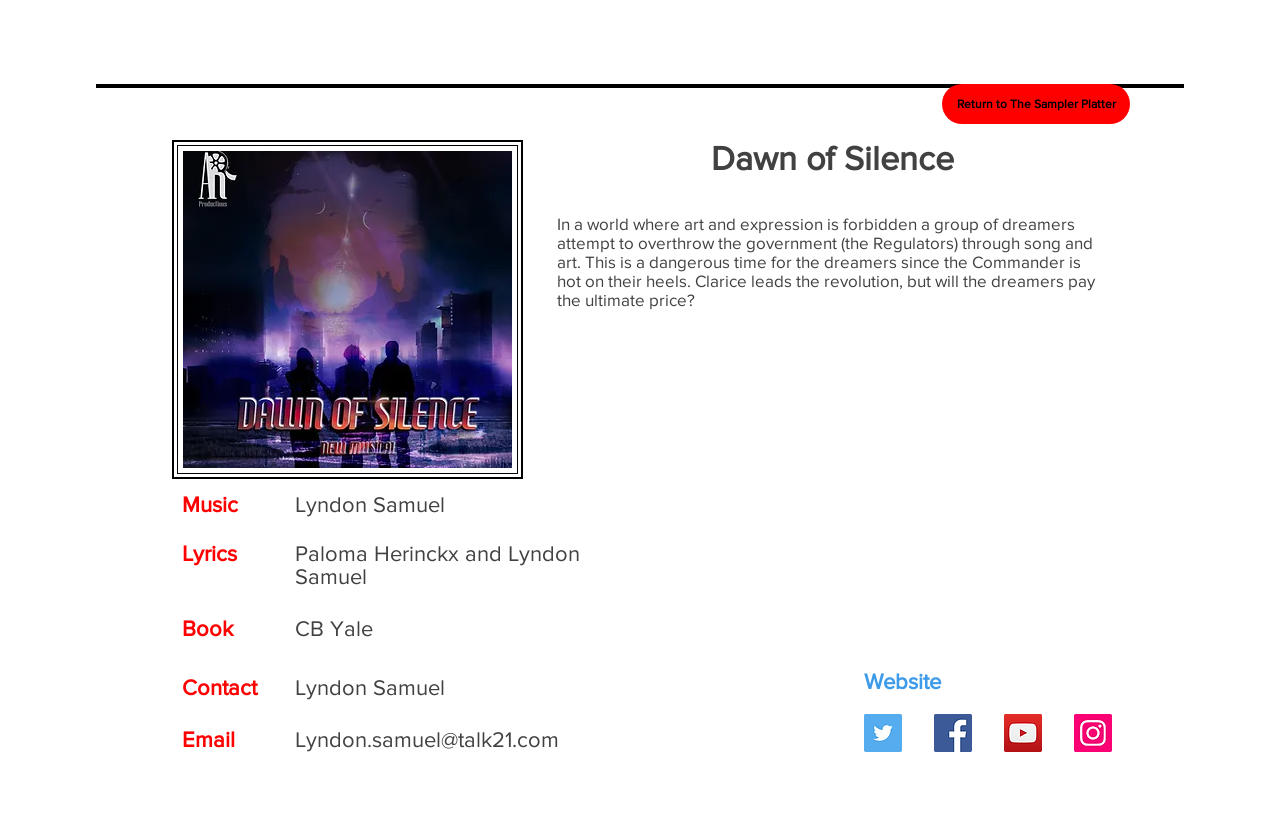Find the bounding box coordinates for the element that must be clicked to complete the instruction: "Click on the Home link". The coordinates should be four float numbers between 0 and 1, indicated as [left, top, right, bottom].

[0.075, 0.033, 0.148, 0.103]